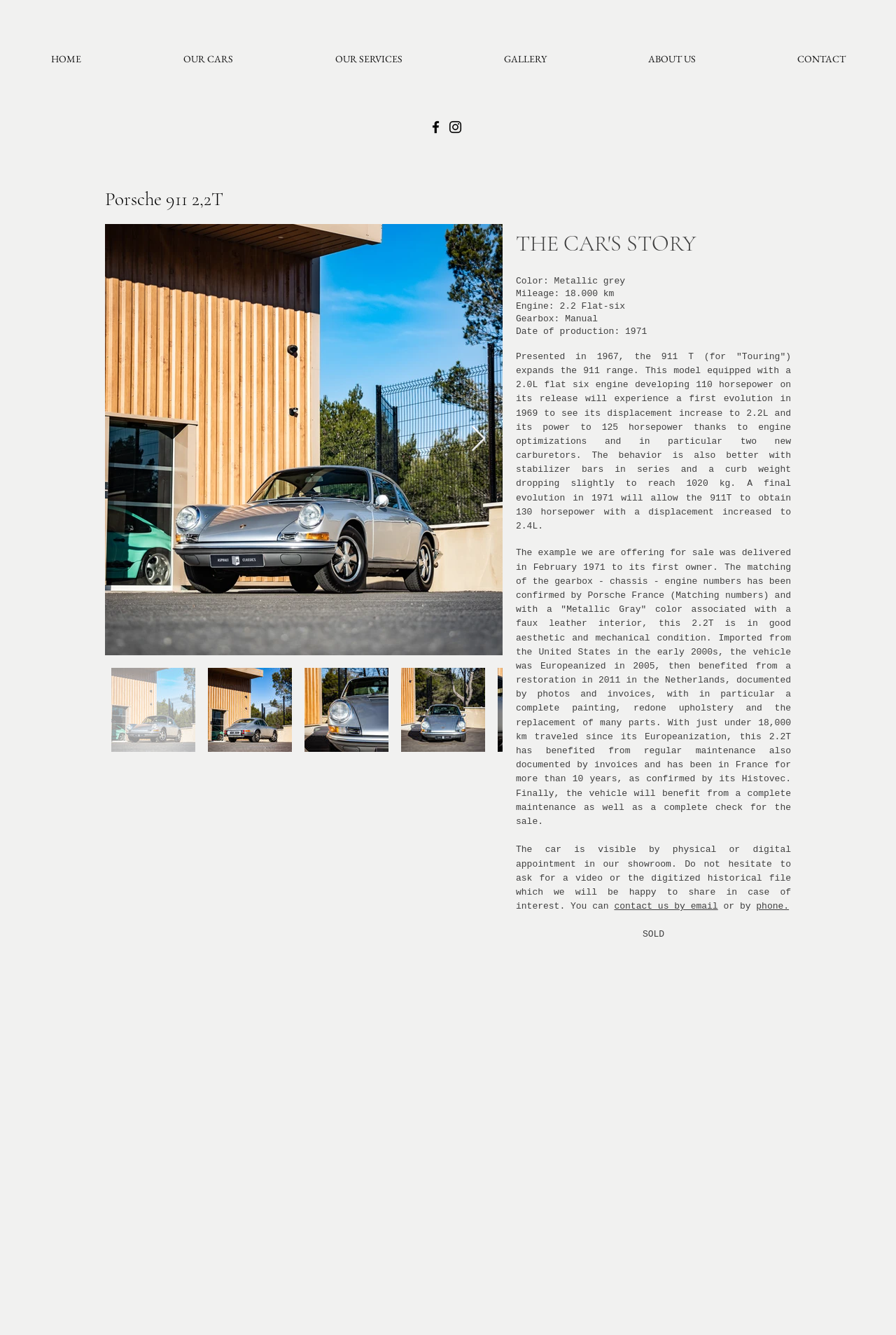Please identify and generate the text content of the webpage's main heading.

Porsche 911 2,2T